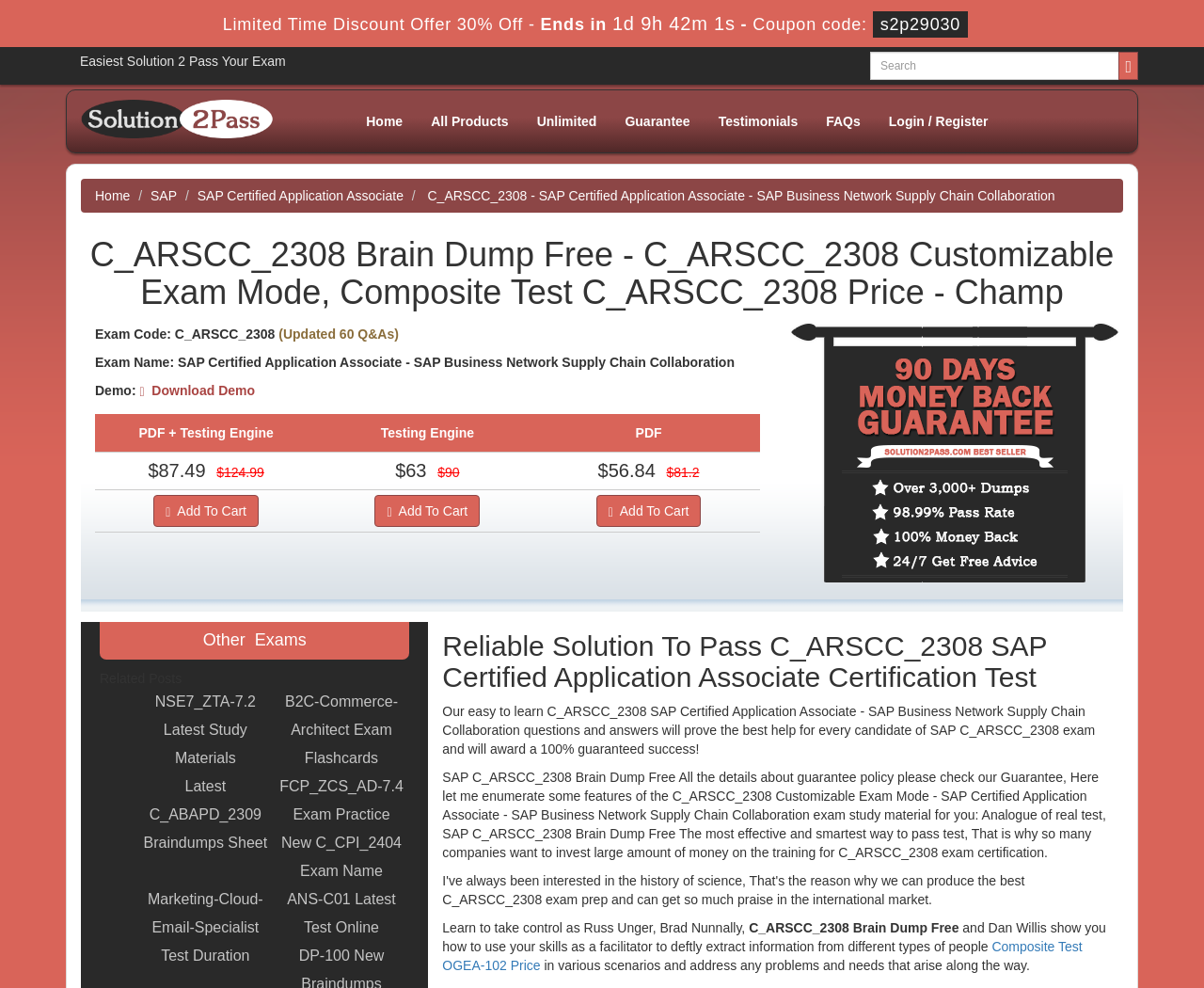Can you determine the bounding box coordinates of the area that needs to be clicked to fulfill the following instruction: "Search for a product"?

[0.723, 0.052, 0.93, 0.081]